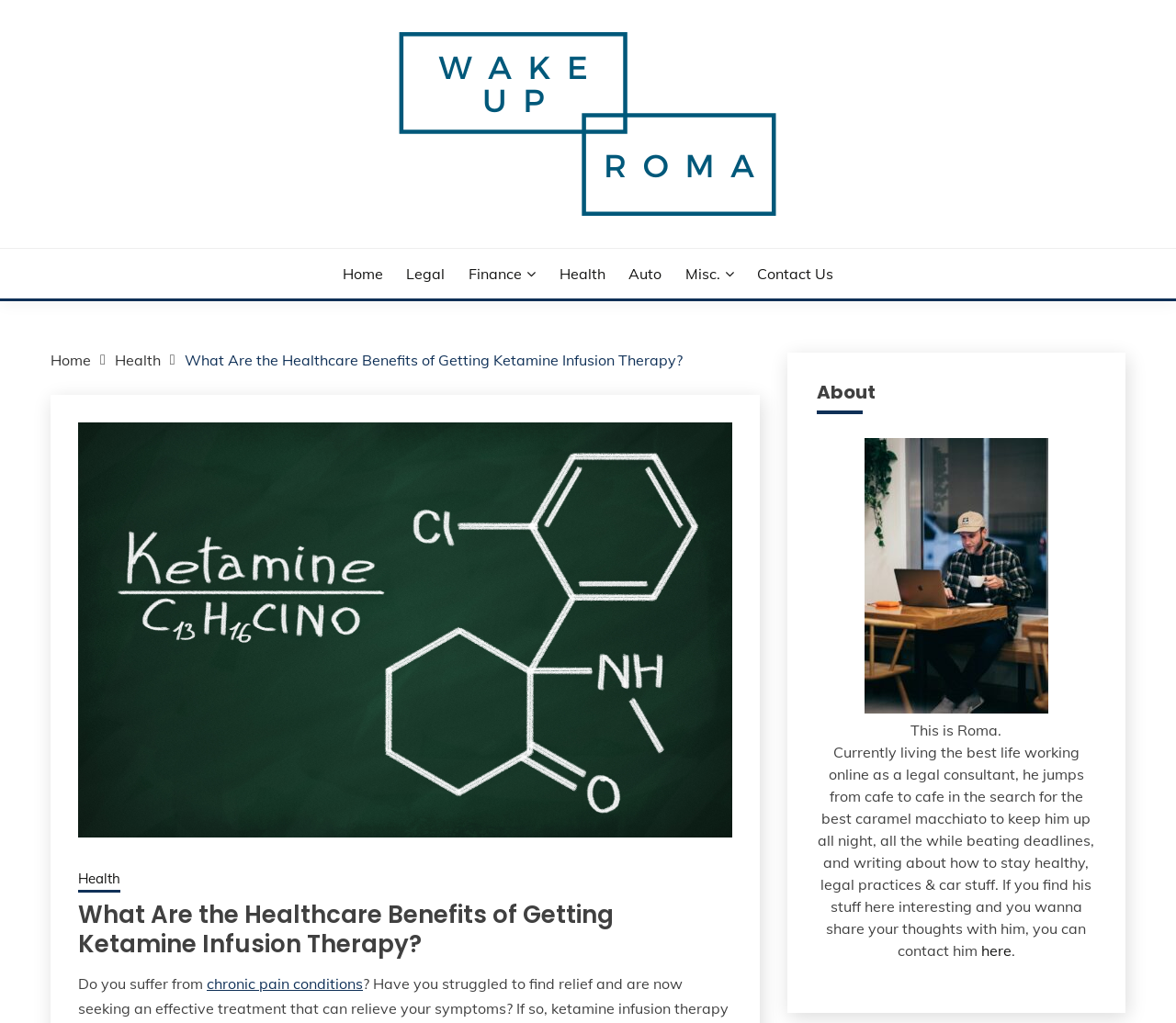Determine the bounding box coordinates for the element that should be clicked to follow this instruction: "Add the book to cart". The coordinates should be given as four float numbers between 0 and 1, in the format [left, top, right, bottom].

None